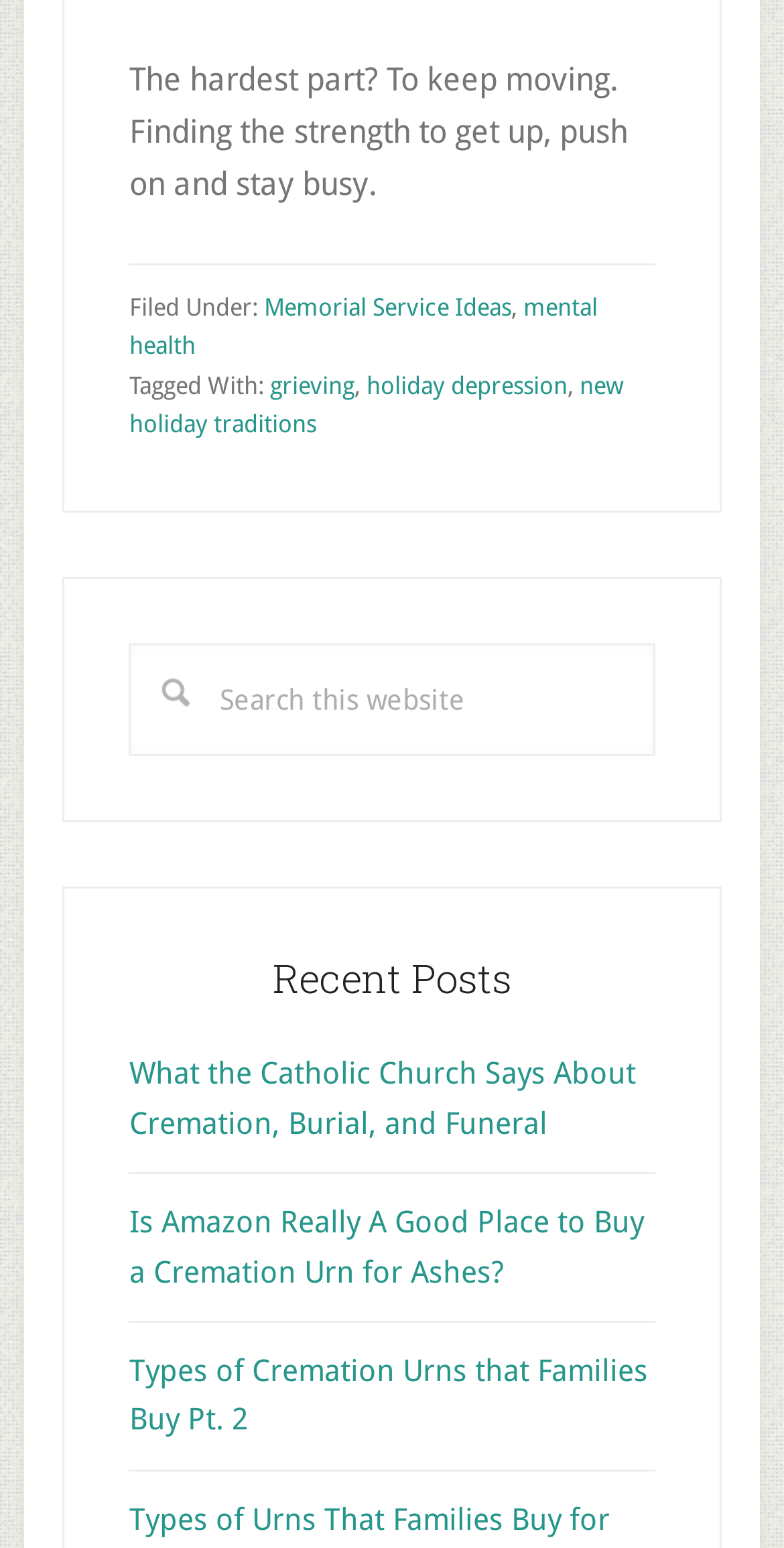Give a one-word or one-phrase response to the question: 
What is the main theme of this webpage?

Grieving and memorial